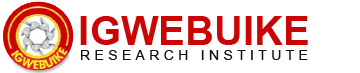What is the focus of research at the Igwebuike Research Institute?
Analyze the screenshot and provide a detailed answer to the question.

The surrounding content discusses themes like culture, validity in philosophy, and the role of ethnophilosophy within a global context, indicating that the focus of research at the Igwebuike Research Institute is ethno-philosophy.